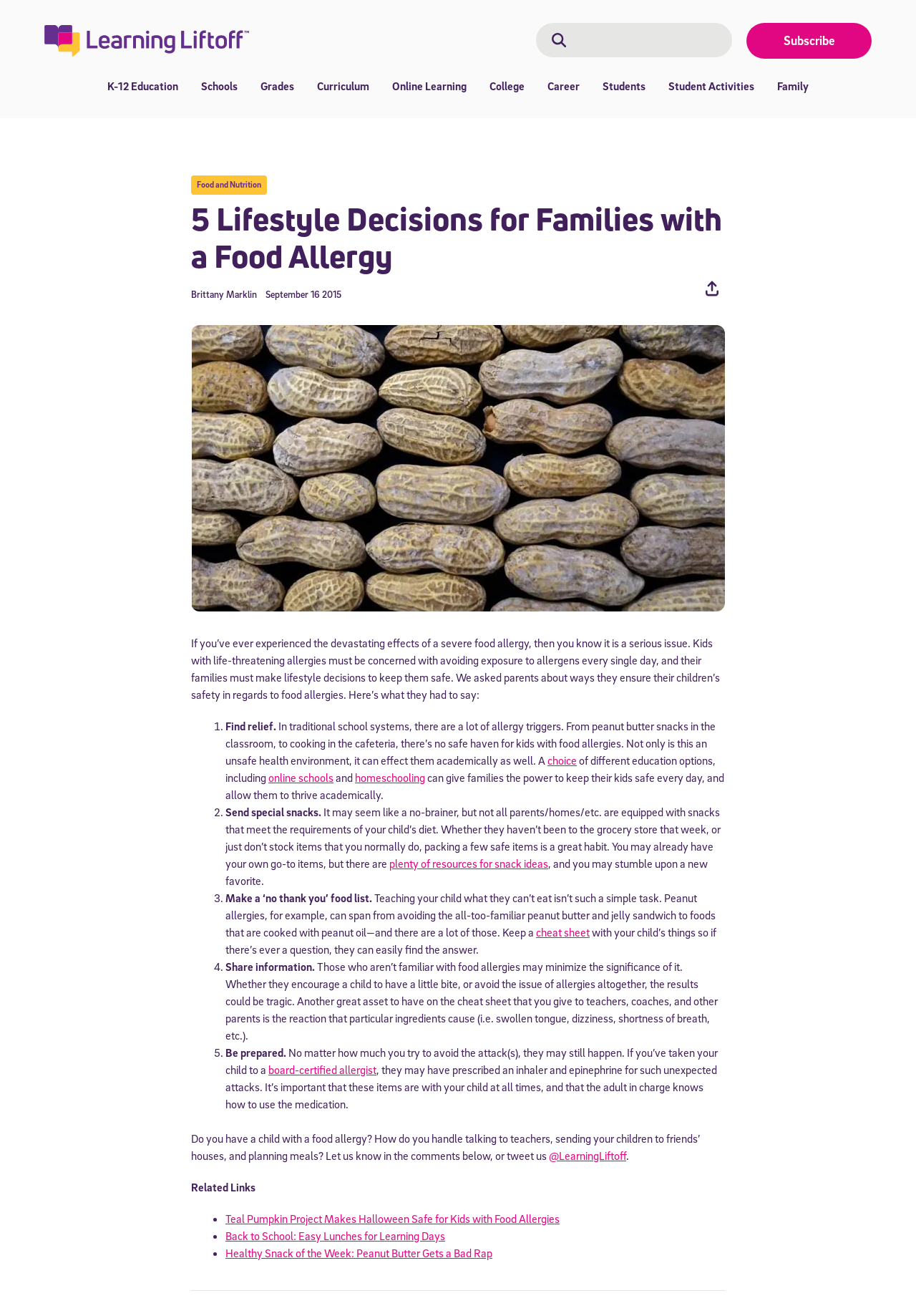Please determine the bounding box coordinates of the element to click in order to execute the following instruction: "Subscribe to the newsletter". The coordinates should be four float numbers between 0 and 1, specified as [left, top, right, bottom].

[0.815, 0.017, 0.952, 0.044]